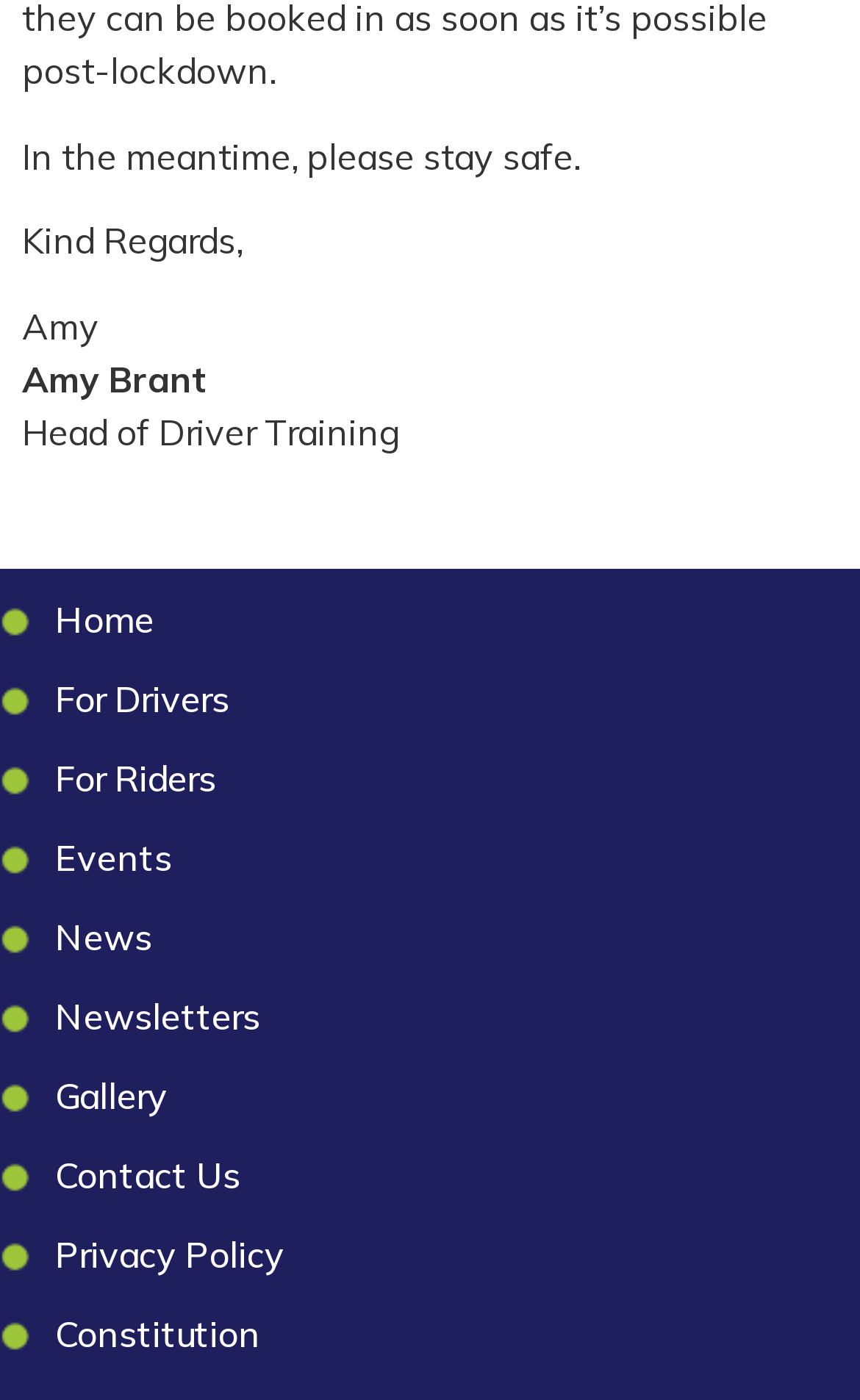Pinpoint the bounding box coordinates of the element you need to click to execute the following instruction: "Browse the 'Single Sided Cantilever Rack' products". The bounding box should be represented by four float numbers between 0 and 1, in the format [left, top, right, bottom].

None